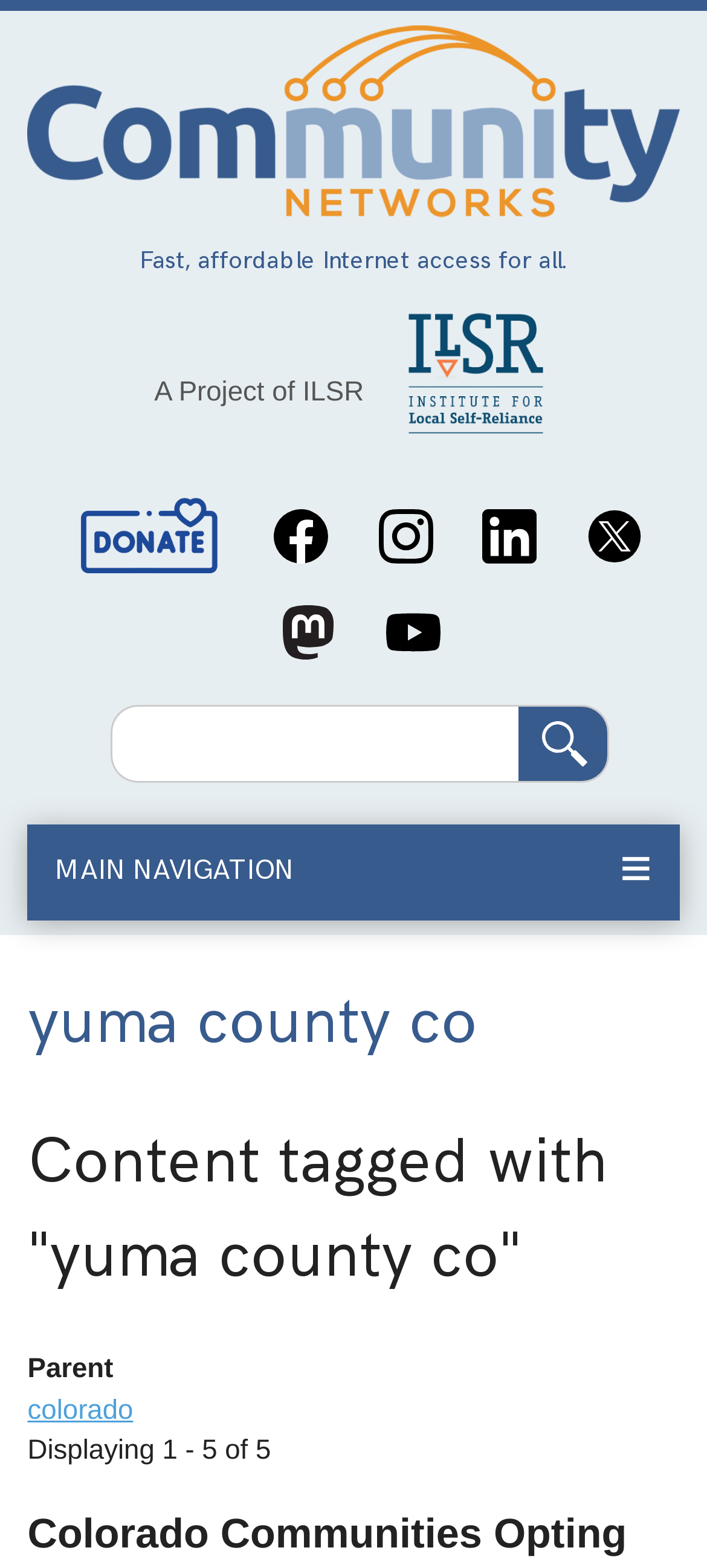What is the purpose of the project?
Answer the question using a single word or phrase, according to the image.

Fast, affordable Internet access for all